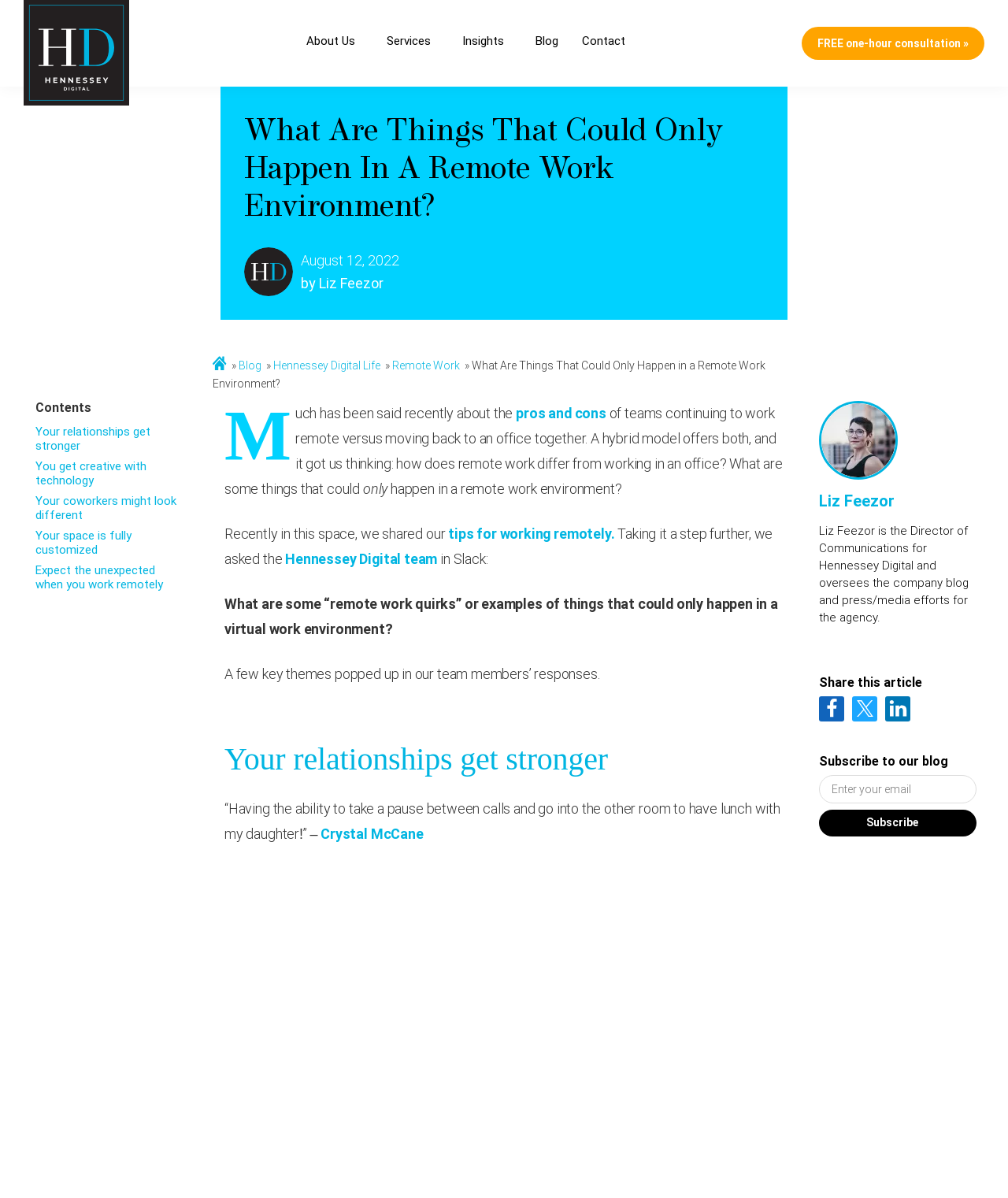Please indicate the bounding box coordinates of the element's region to be clicked to achieve the instruction: "Enter your email". Provide the coordinates as four float numbers between 0 and 1, i.e., [left, top, right, bottom].

[0.812, 0.647, 0.969, 0.67]